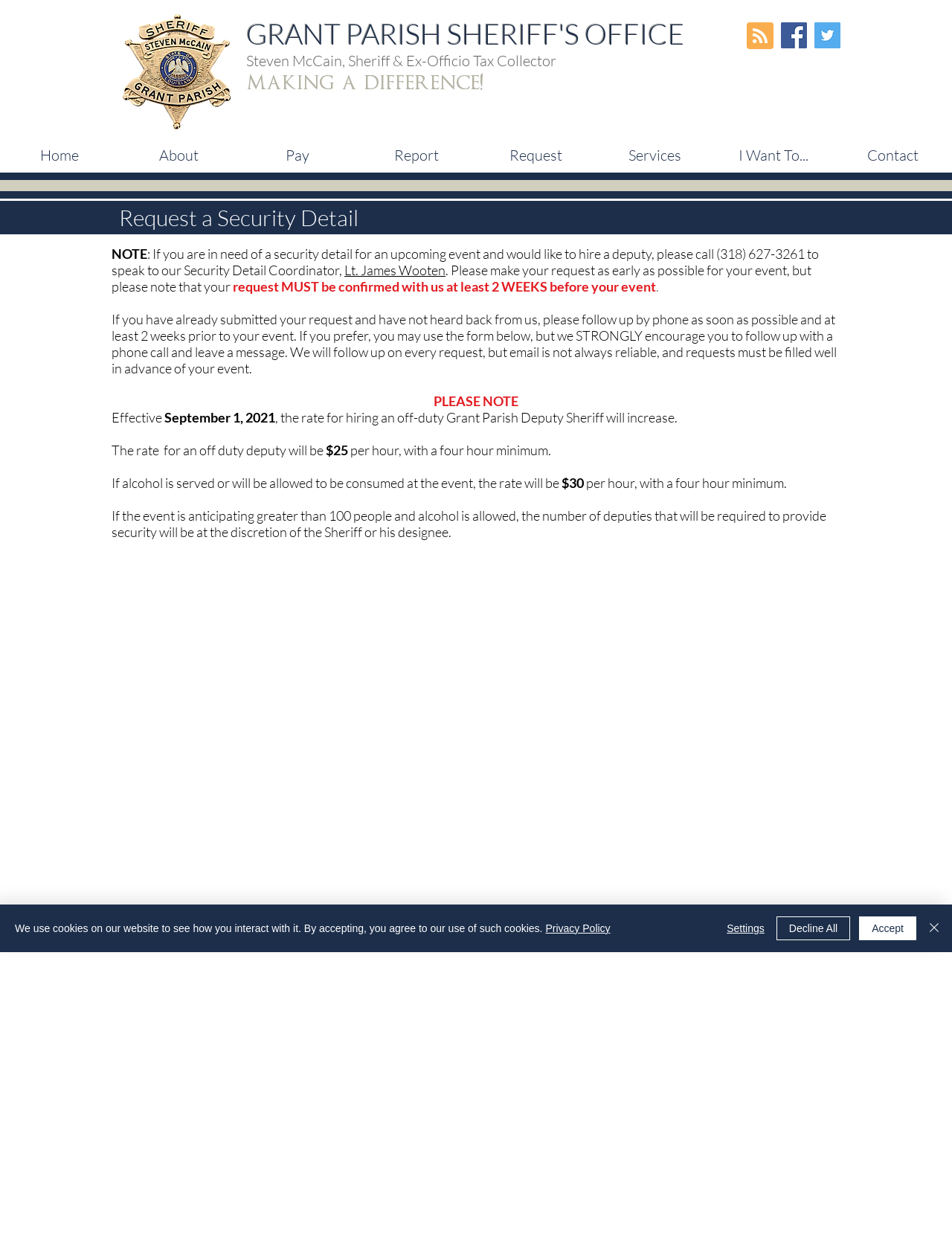Give the bounding box coordinates for the element described by: "Decline All".

[0.815, 0.739, 0.893, 0.758]